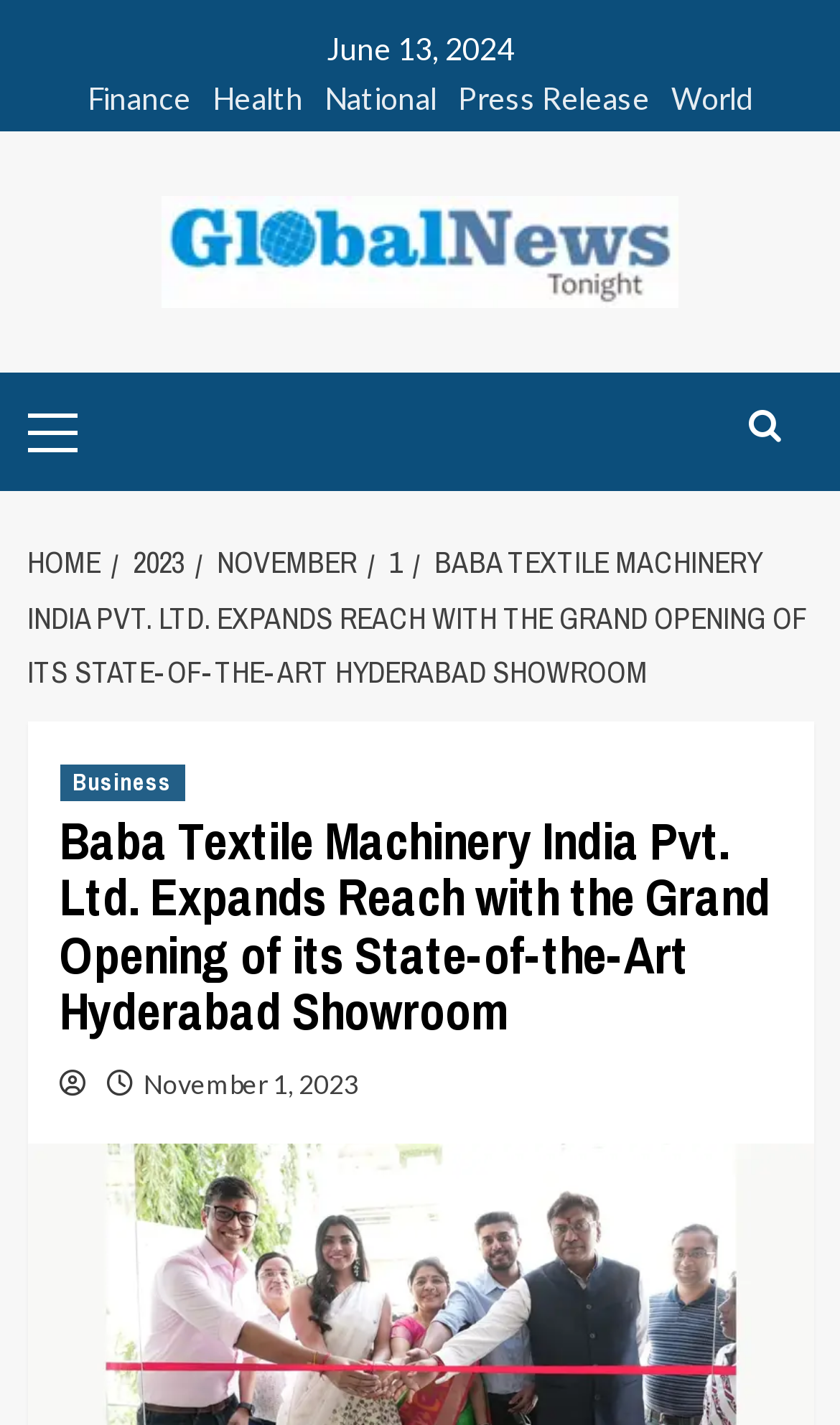Generate the main heading text from the webpage.

Baba Textile Machinery India Pvt. Ltd. Expands Reach with the Grand Opening of its State-of-the-Art Hyderabad Showroom